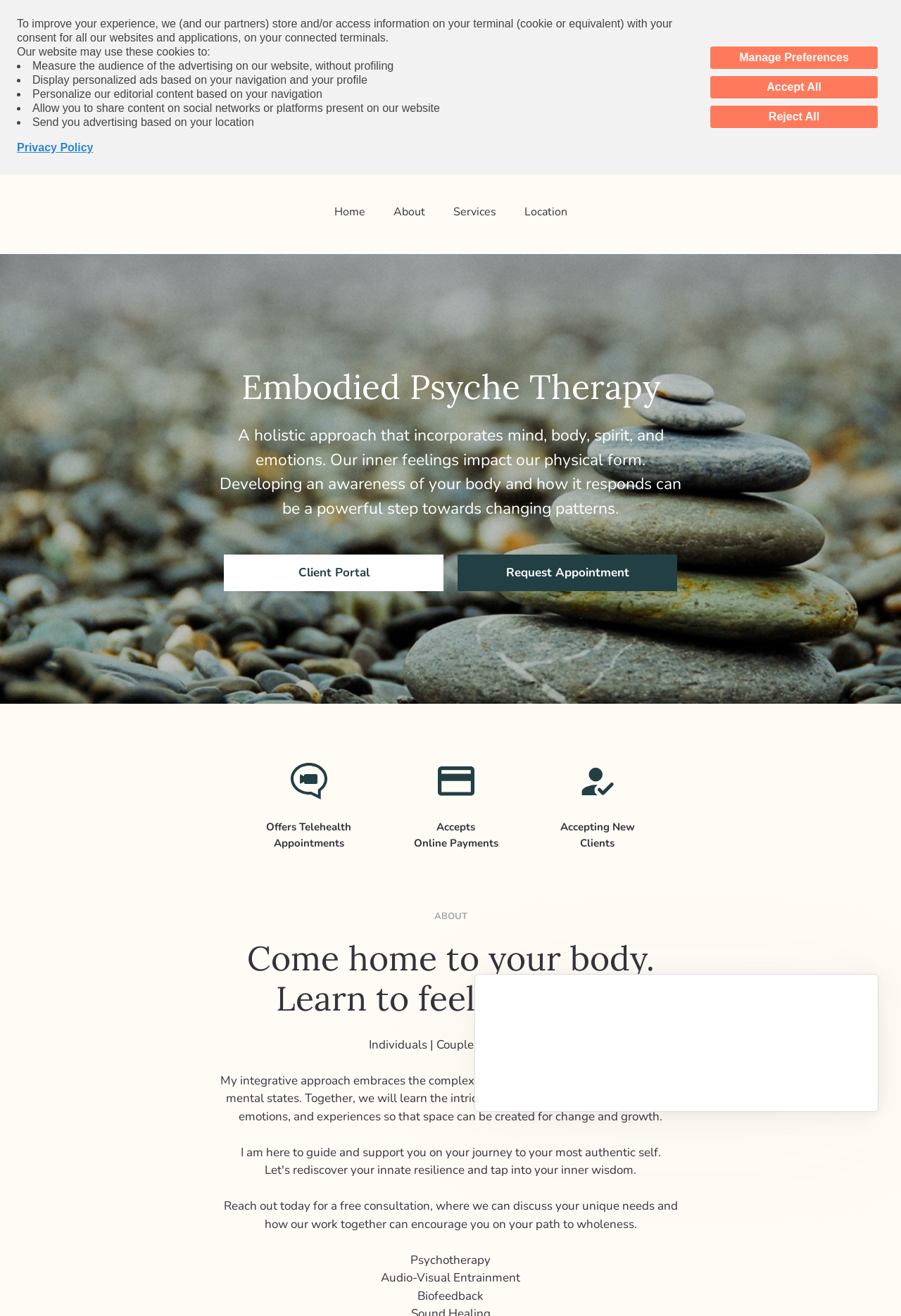Pinpoint the bounding box coordinates of the clickable element needed to complete the instruction: "Navigate to the 'Home' page". The coordinates should be provided as four float numbers between 0 and 1: [left, top, right, bottom].

[0.368, 0.15, 0.408, 0.171]